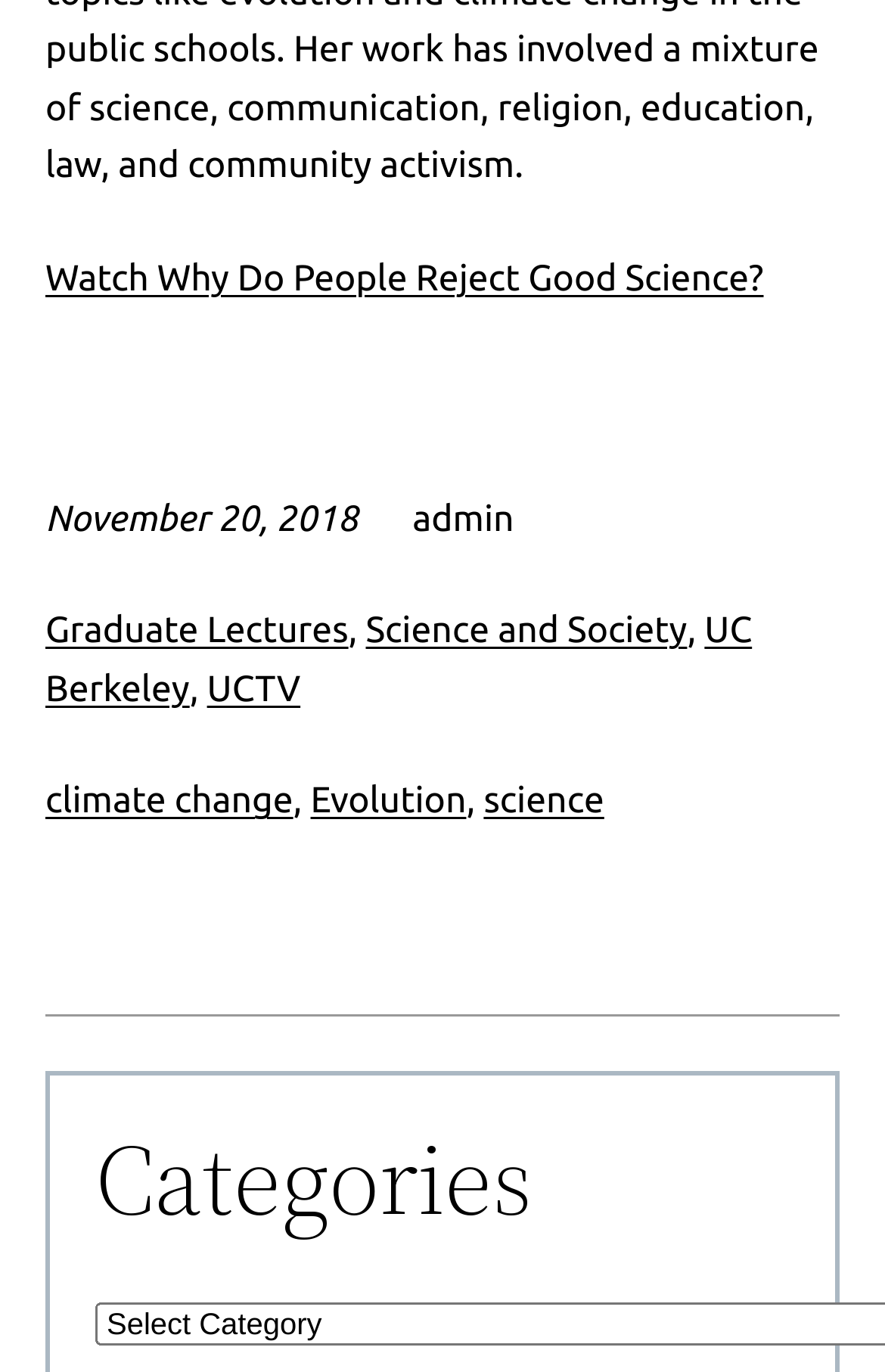Can you specify the bounding box coordinates of the area that needs to be clicked to fulfill the following instruction: "View the Categories section"?

[0.108, 0.817, 0.892, 0.904]